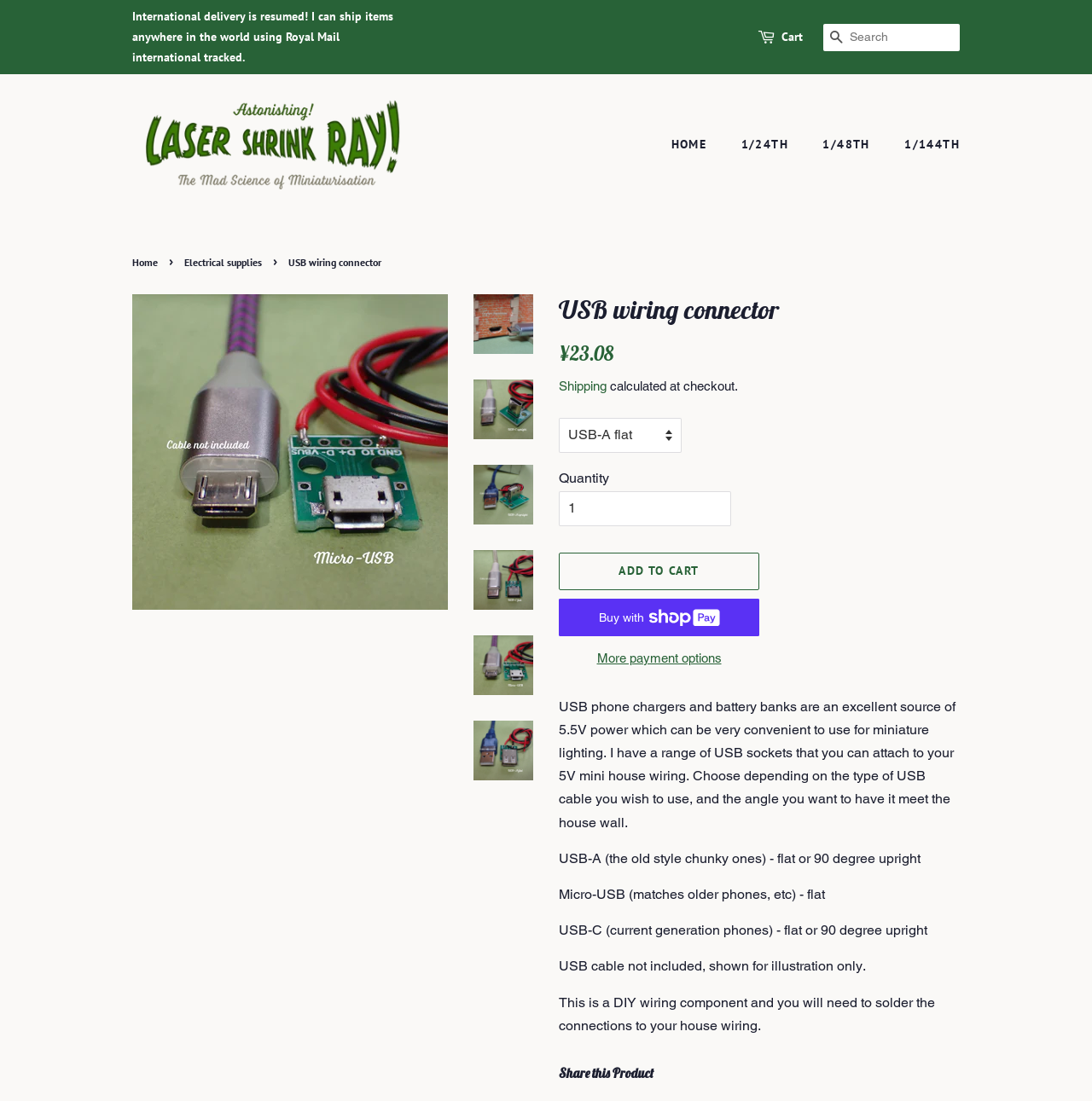Please identify the bounding box coordinates of the element's region that should be clicked to execute the following instruction: "Go to cart". The bounding box coordinates must be four float numbers between 0 and 1, i.e., [left, top, right, bottom].

[0.716, 0.025, 0.735, 0.043]